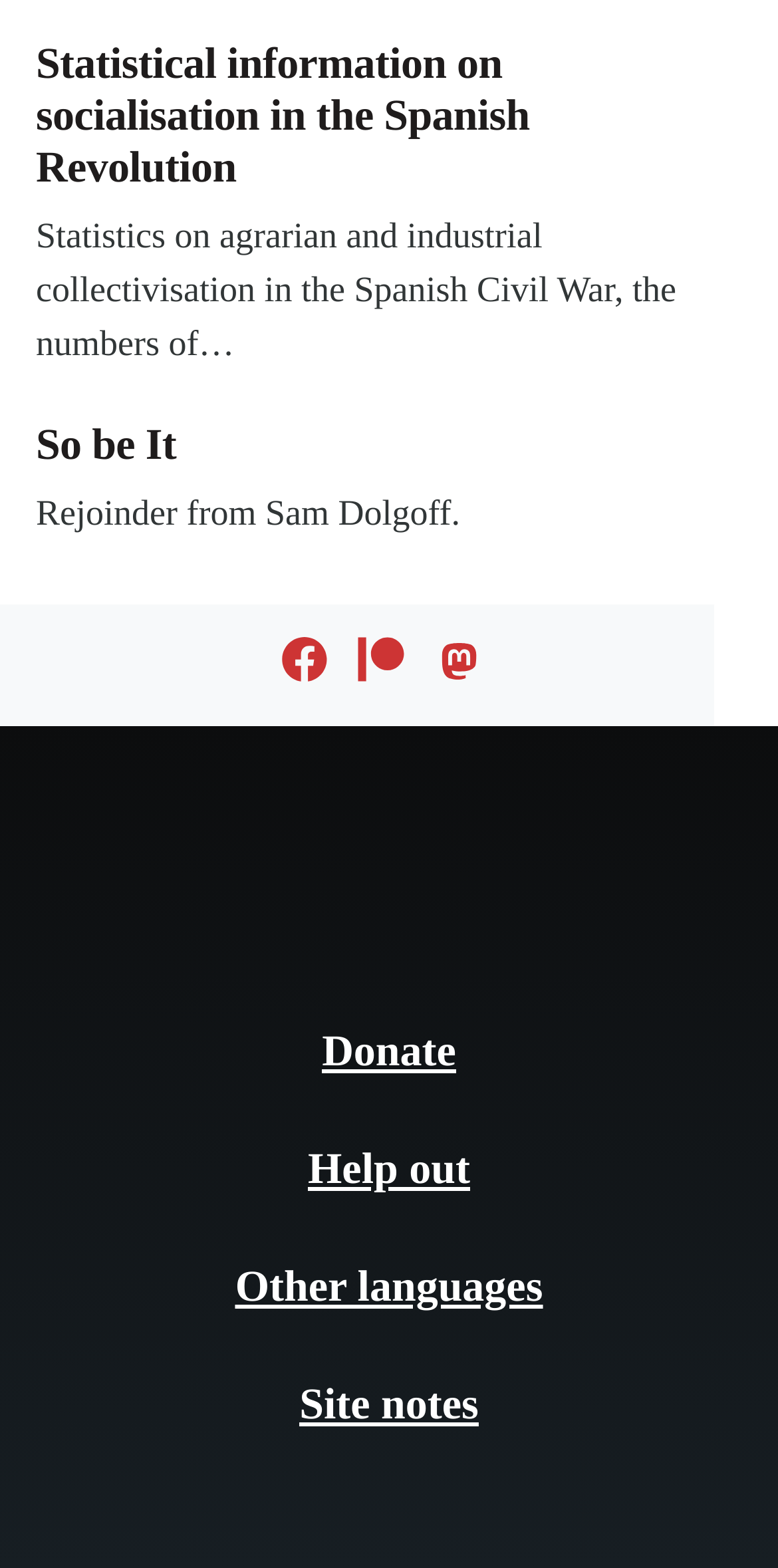Please locate the bounding box coordinates of the element that should be clicked to complete the given instruction: "Support the page on Patreon".

[0.46, 0.414, 0.522, 0.436]